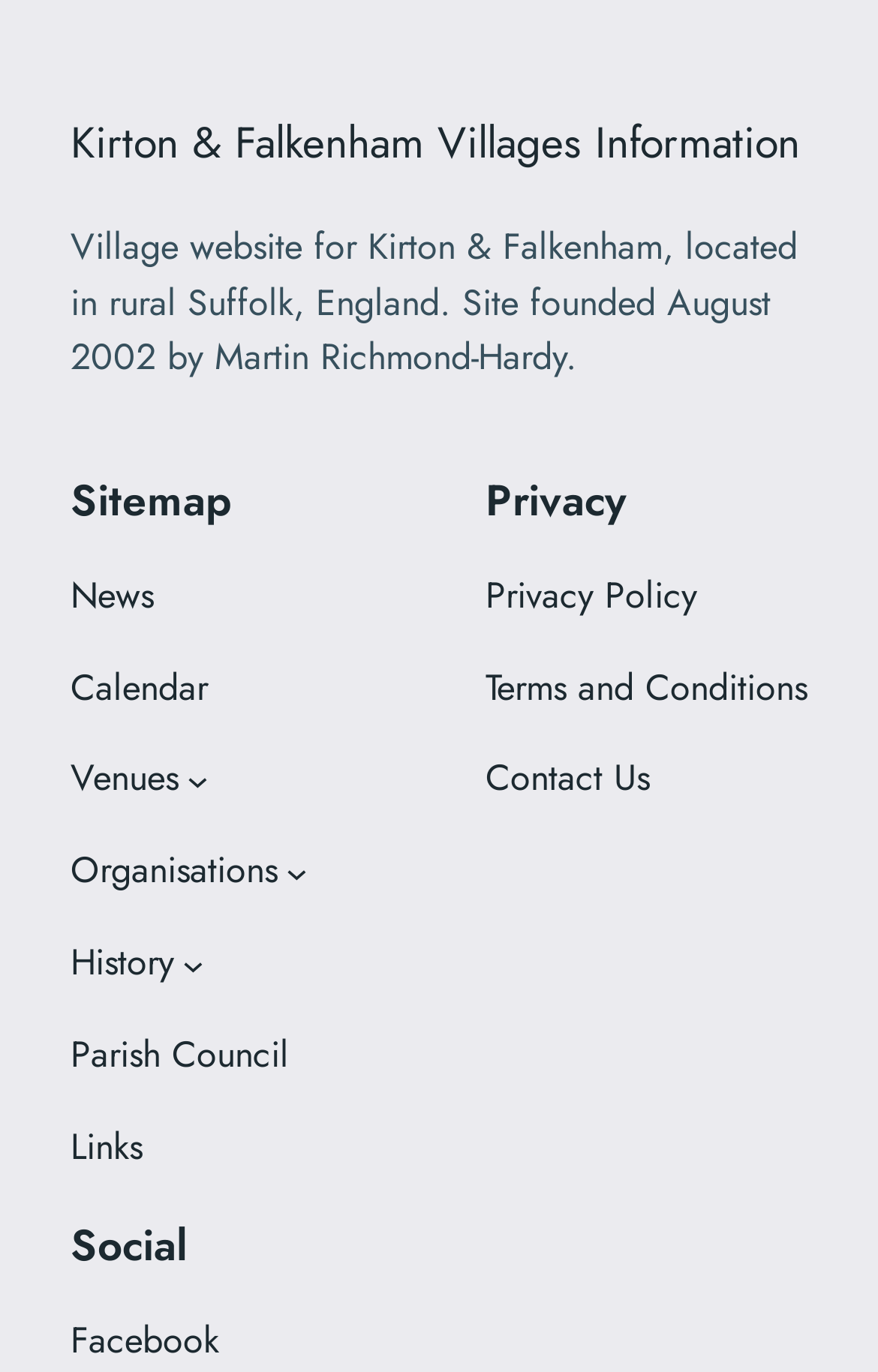Identify the bounding box of the UI component described as: "Privacy Policy".

[0.553, 0.415, 0.794, 0.455]